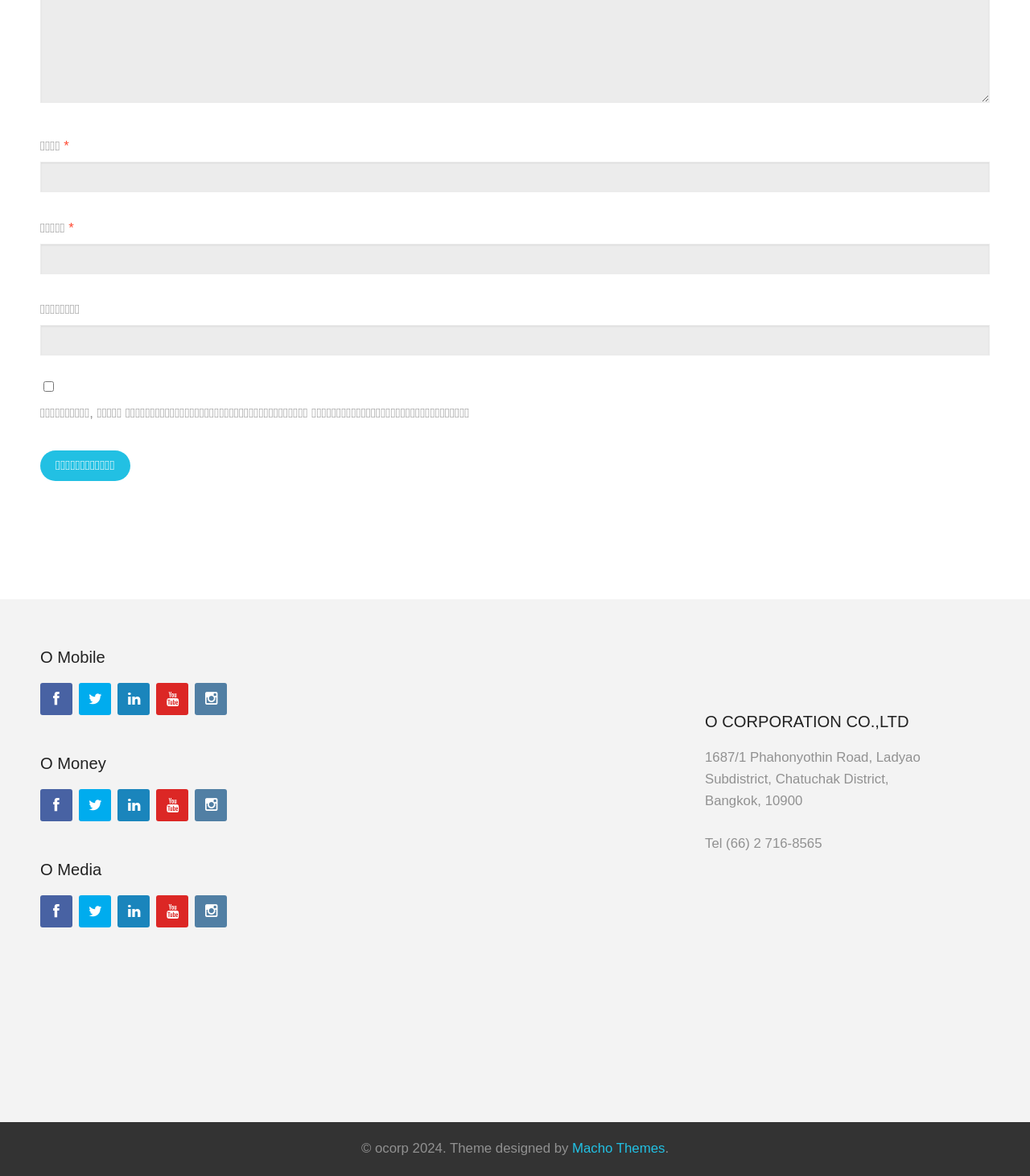What is the theme designer's name?
Your answer should be a single word or phrase derived from the screenshot.

Macho Themes